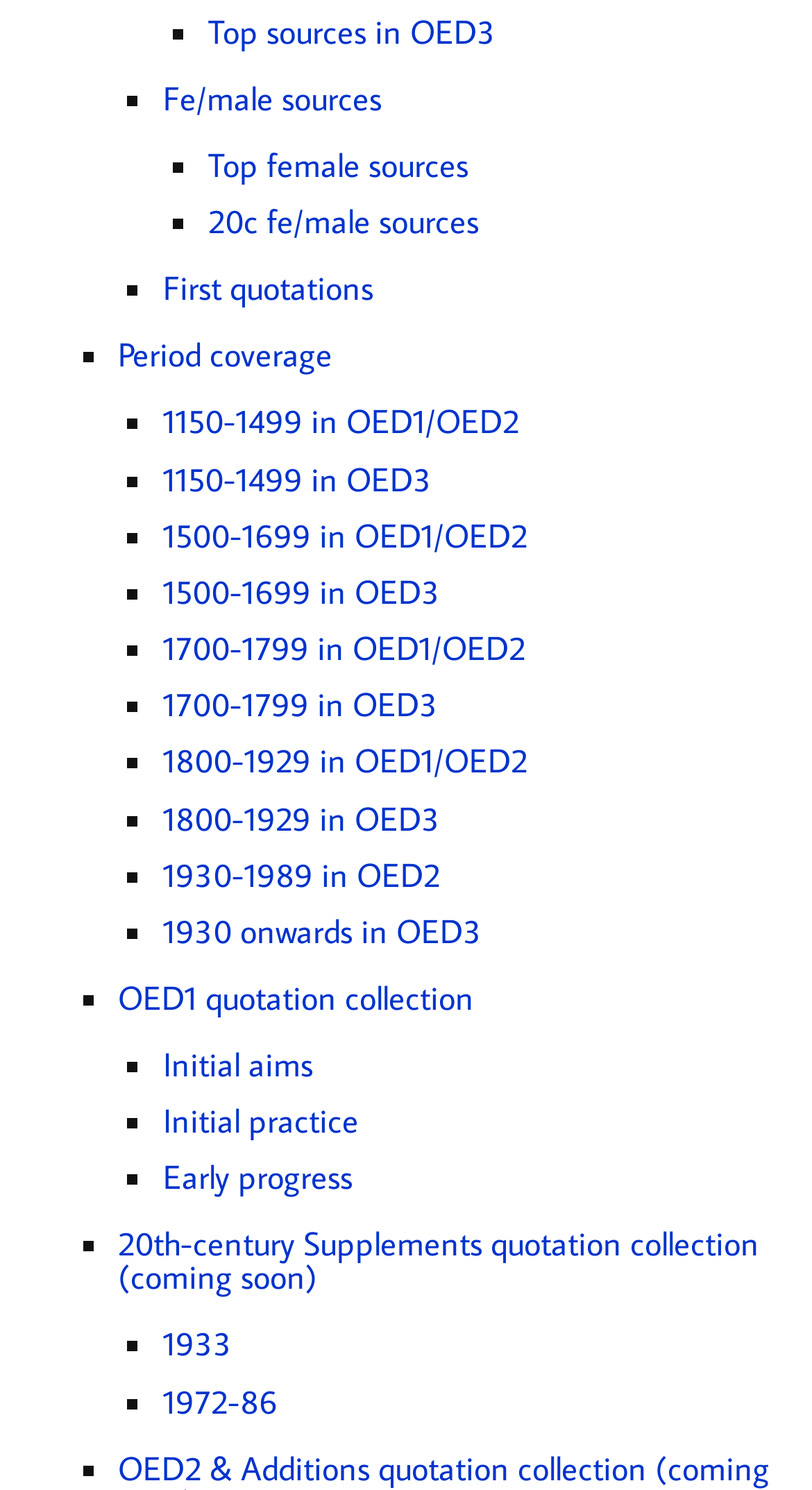Please specify the bounding box coordinates of the clickable section necessary to execute the following command: "View top sources in OED3".

[0.256, 0.007, 0.61, 0.035]